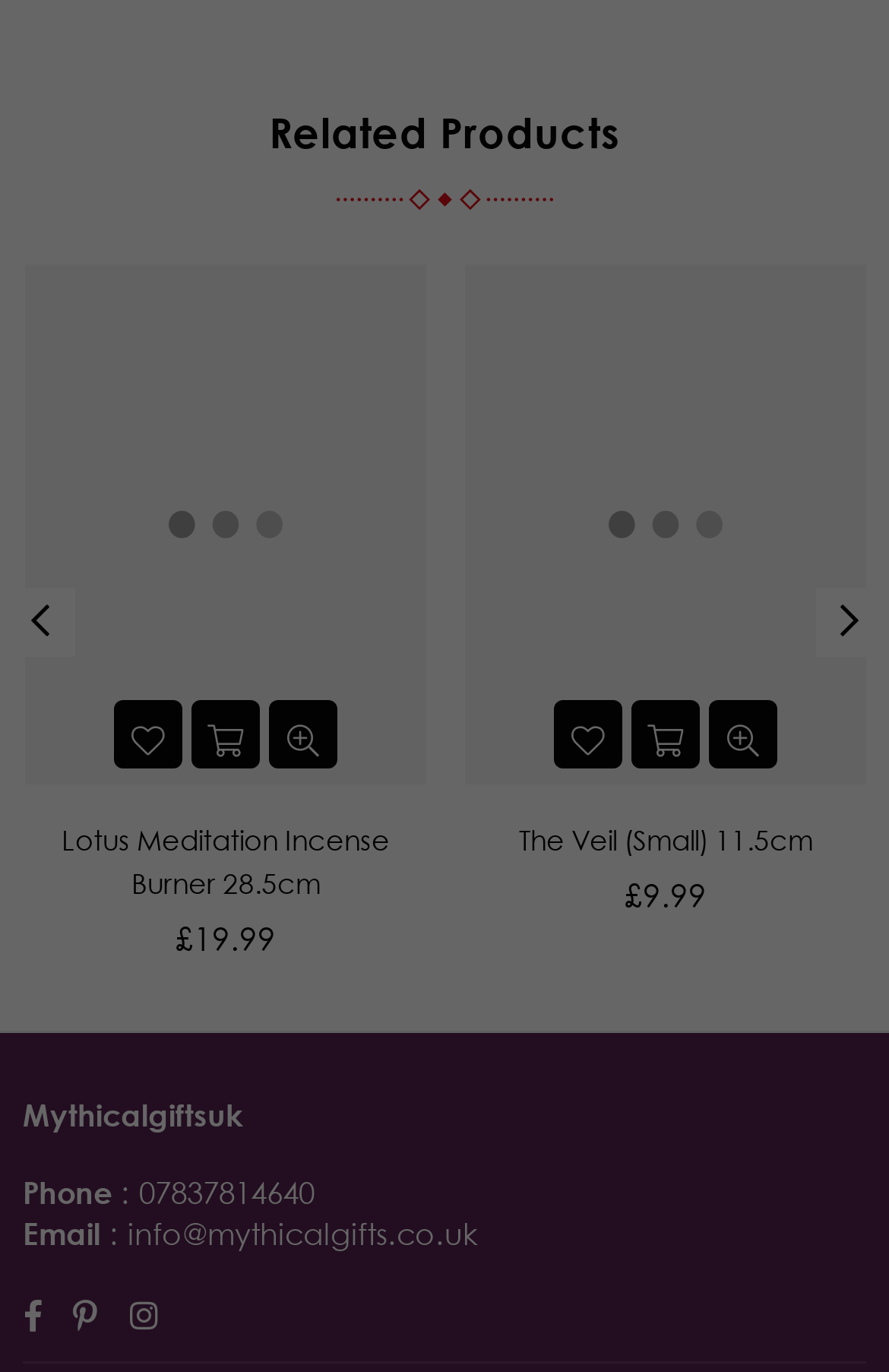Determine the bounding box coordinates for the area you should click to complete the following instruction: "Visit the Facebook page".

[0.01, 0.942, 0.064, 0.972]